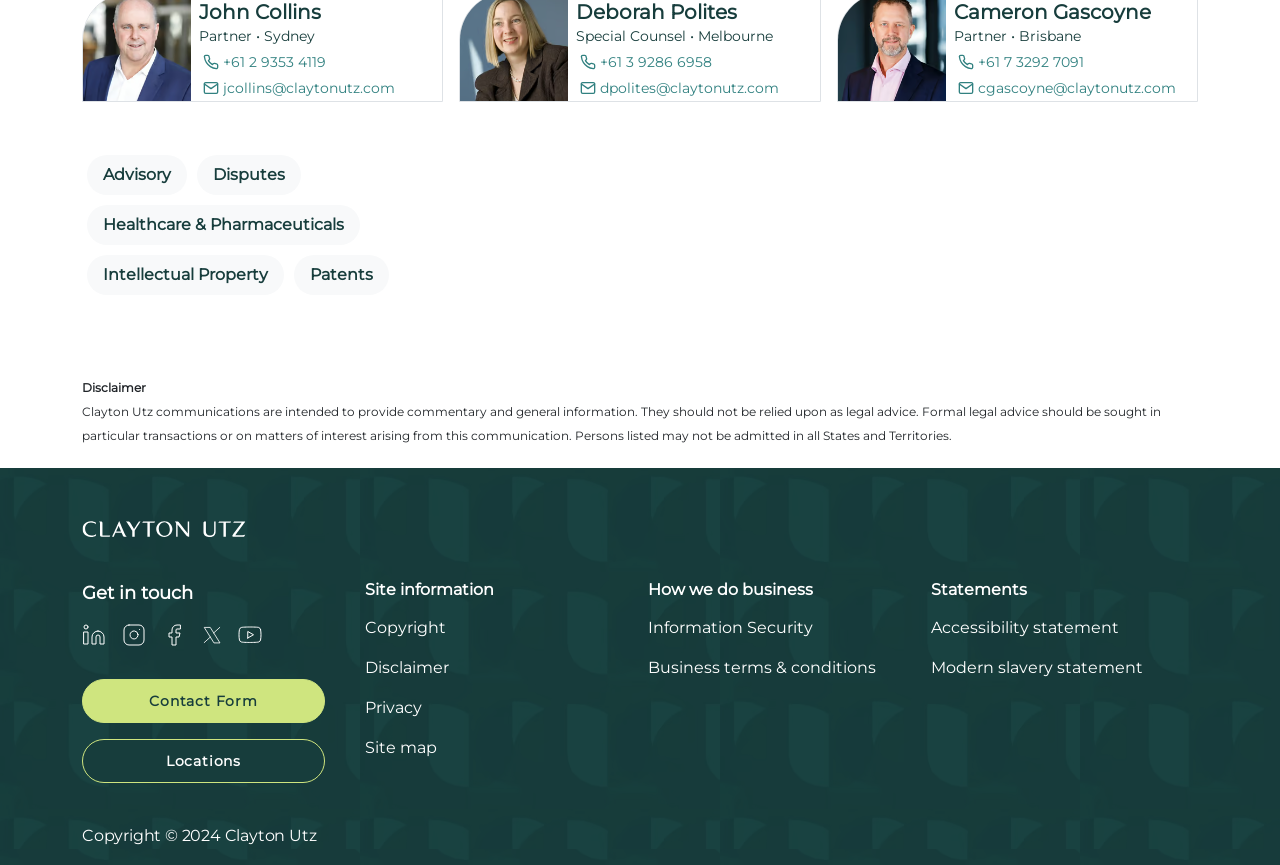Examine the image carefully and respond to the question with a detailed answer: 
How many links are there in the footer section?

I counted the number of links in the footer section, which includes links to 'Get in touch', 'Contact Form', 'Locations', 'Copyright', 'Disclaimer', 'Privacy', 'Site map', 'Information Security', and 'Business terms & conditions', for a total of 9 links.